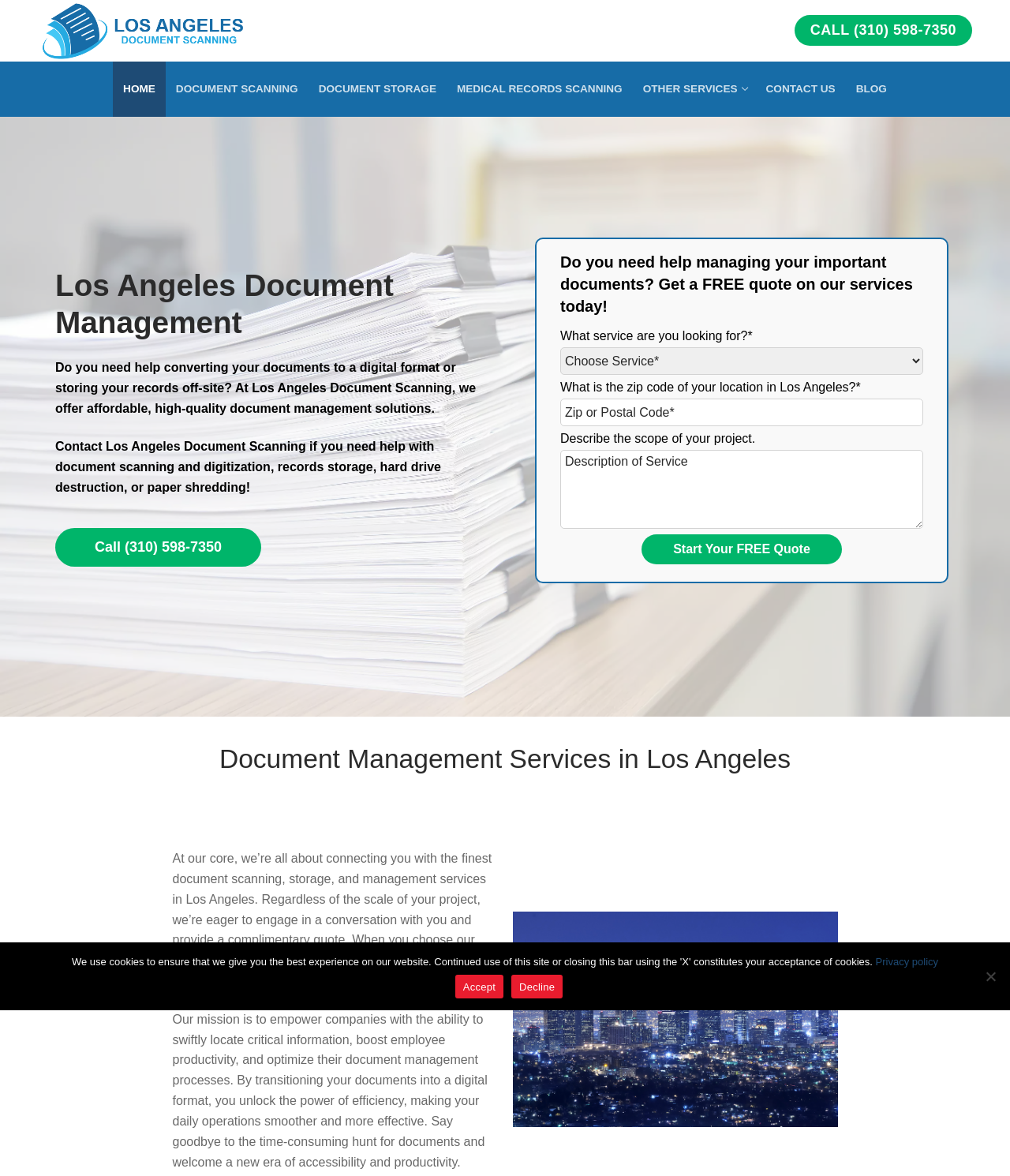Determine the bounding box coordinates of the clickable element to achieve the following action: 'Go to the HOME page'. Provide the coordinates as four float values between 0 and 1, formatted as [left, top, right, bottom].

[0.112, 0.052, 0.164, 0.099]